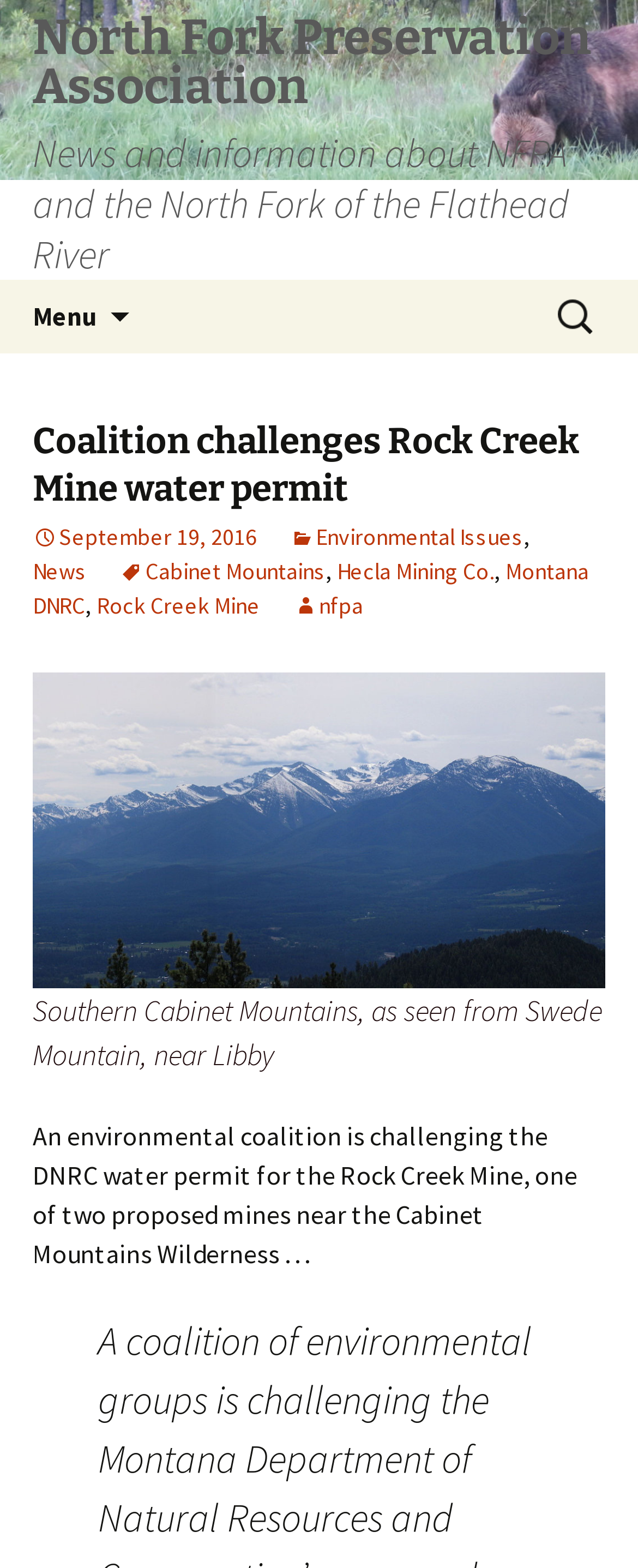Please answer the following question using a single word or phrase: 
What is the location of the Rock Creek Mine?

Near the Cabinet Mountains Wilderness